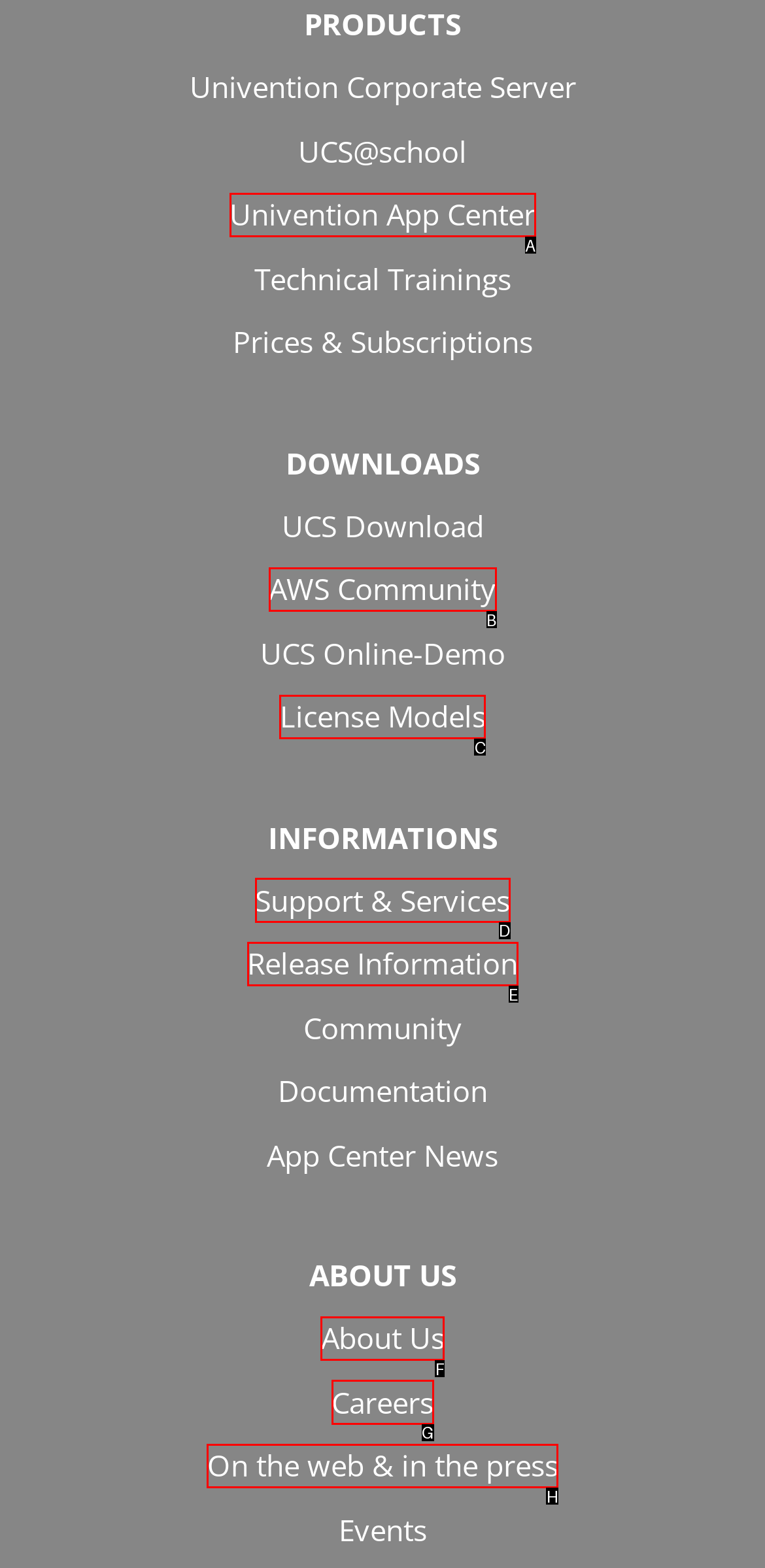Identify the option that corresponds to the description: Univention App Center 
Provide the letter of the matching option from the available choices directly.

A